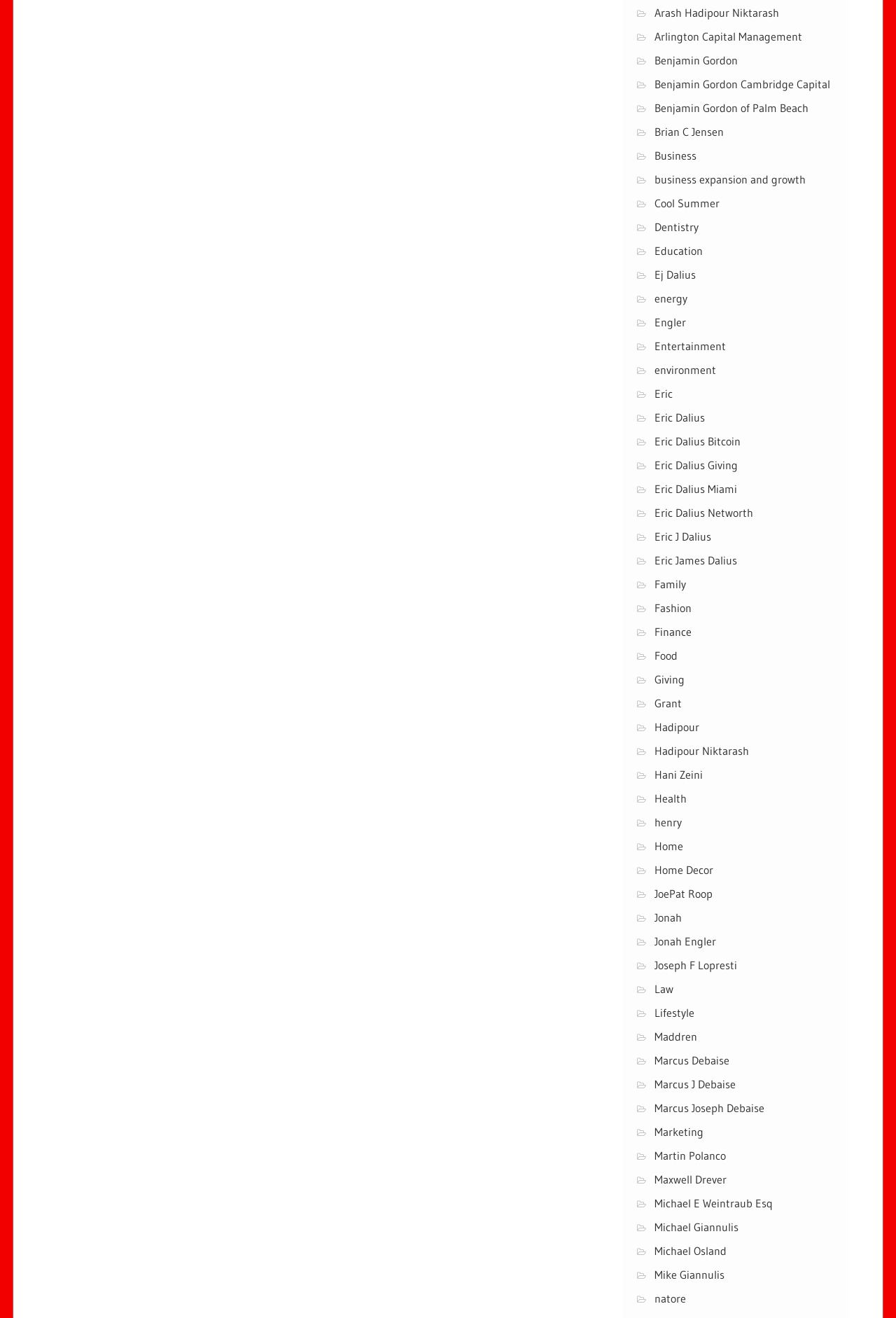Find the bounding box coordinates for the UI element that matches this description: "Eric Dalius Giving".

[0.731, 0.347, 0.823, 0.358]